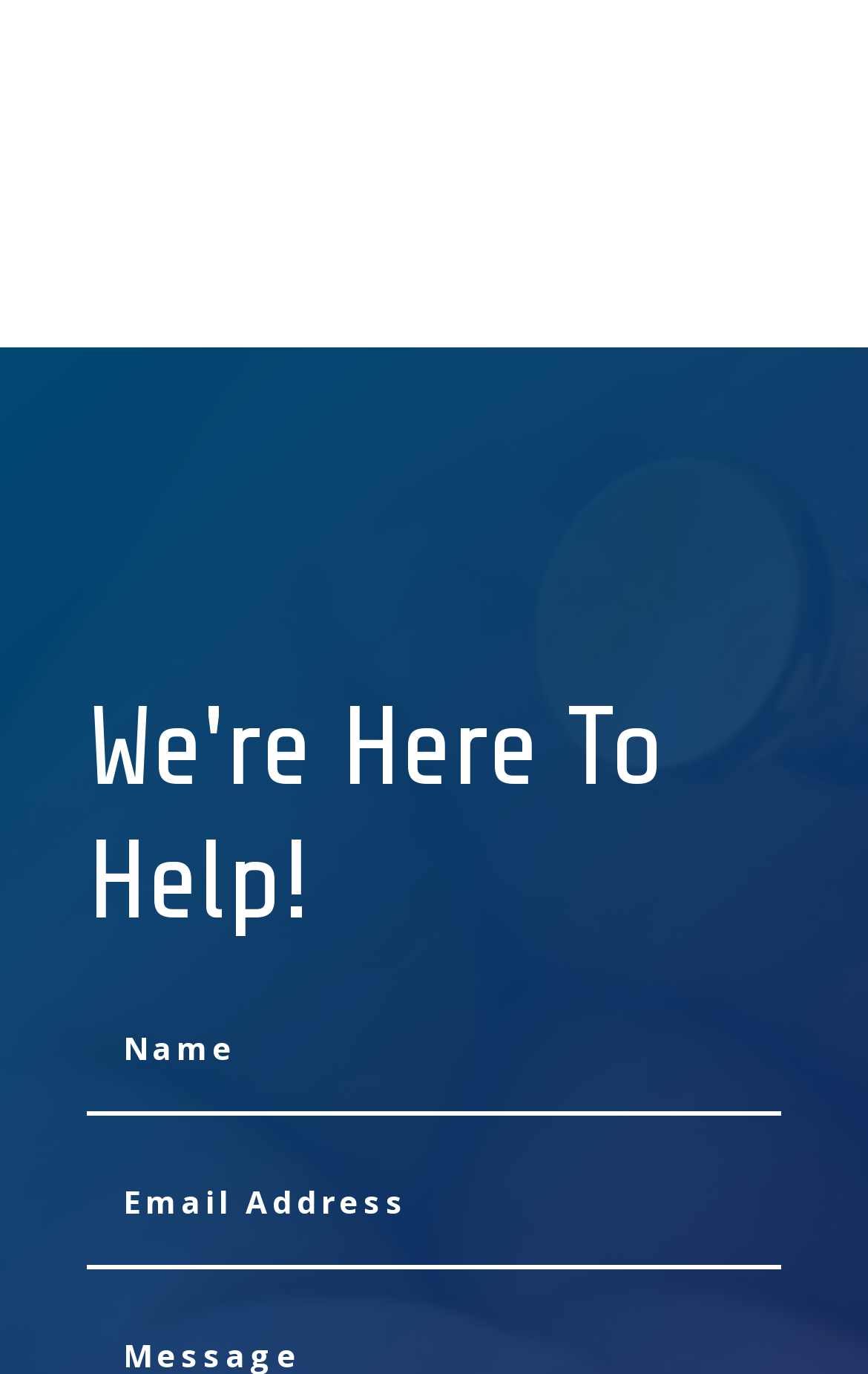From the given element description: "Our Services", find the bounding box for the UI element. Provide the coordinates as four float numbers between 0 and 1, in the order [left, top, right, bottom].

[0.237, 0.036, 0.763, 0.149]